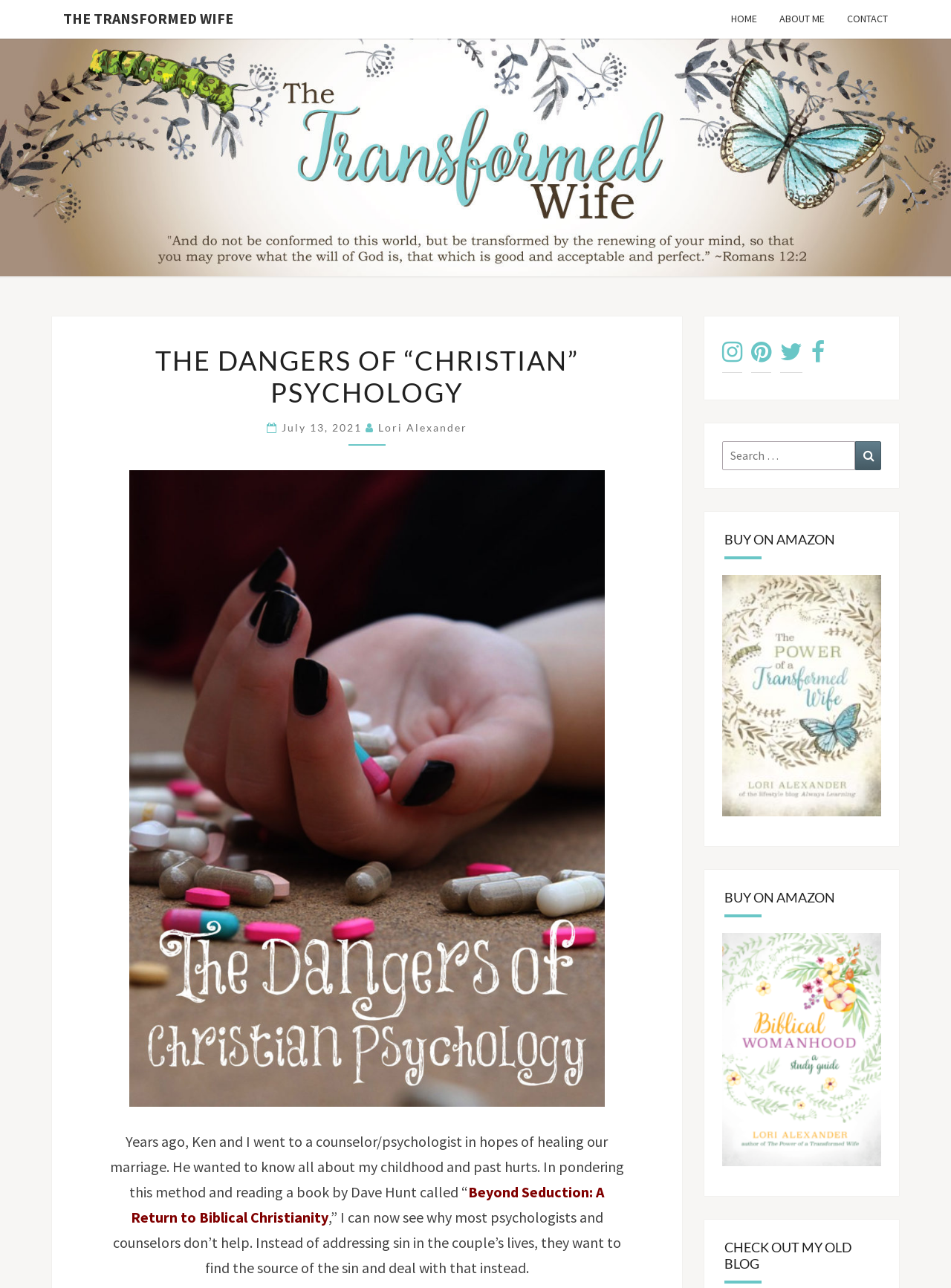Respond with a single word or short phrase to the following question: 
What is the purpose of the search box?

To search the website